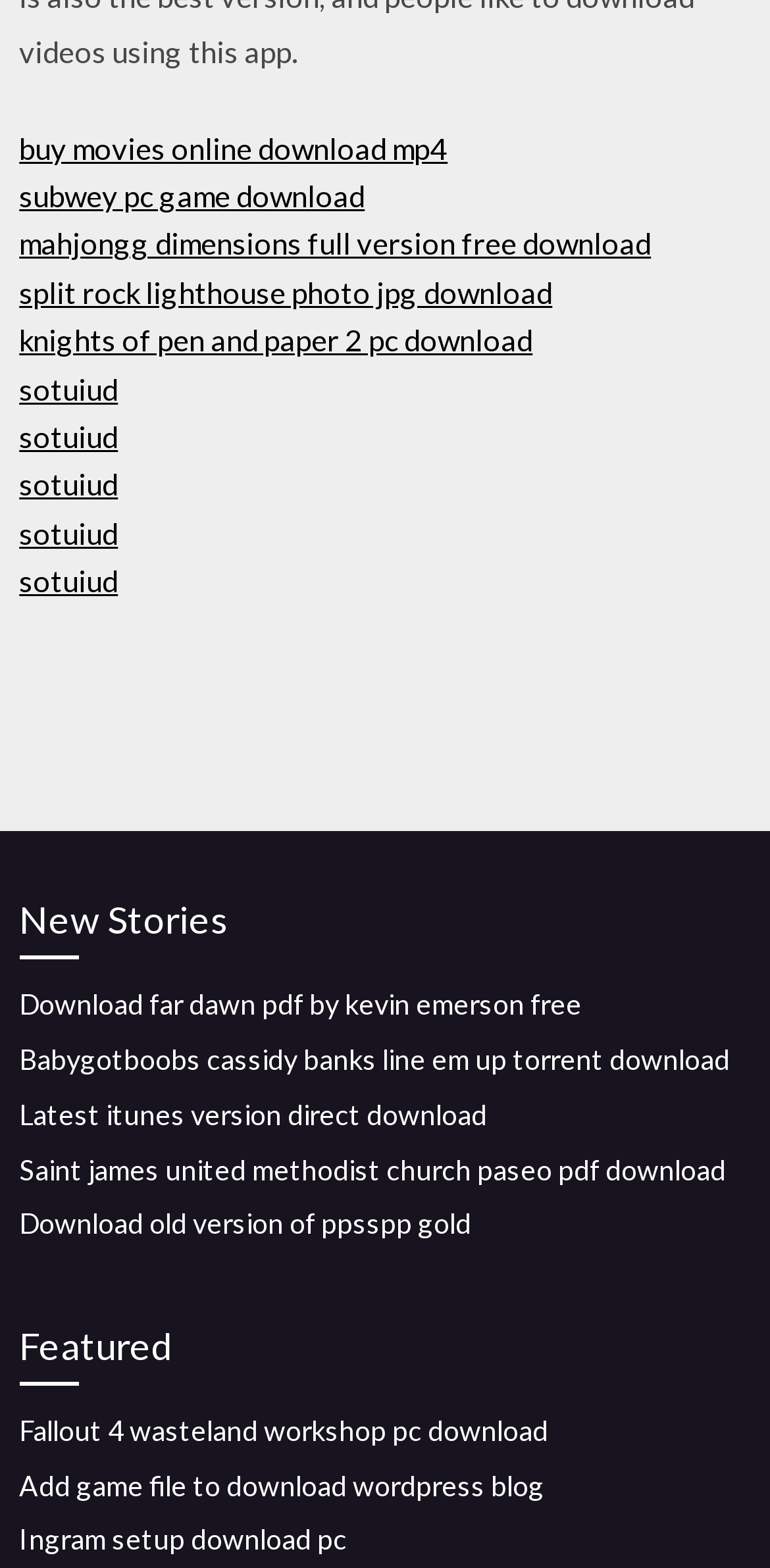Provide a brief response to the question using a single word or phrase: 
What is the category of the link 'Fallout 4 wasteland workshop pc download'?

Featured